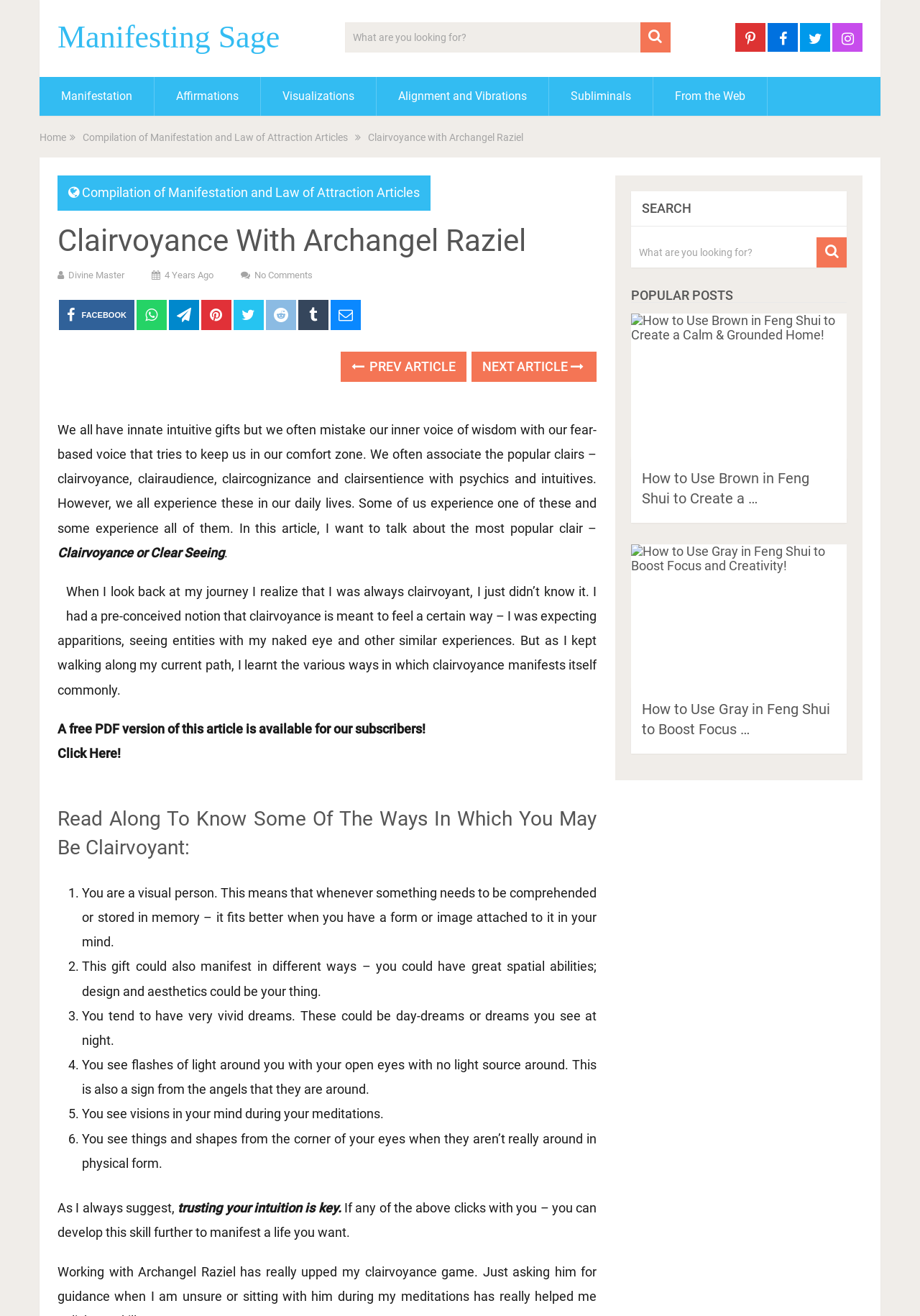Provide a brief response to the question below using one word or phrase:
What is the name of the social media platform with the icon ''?

Facebook